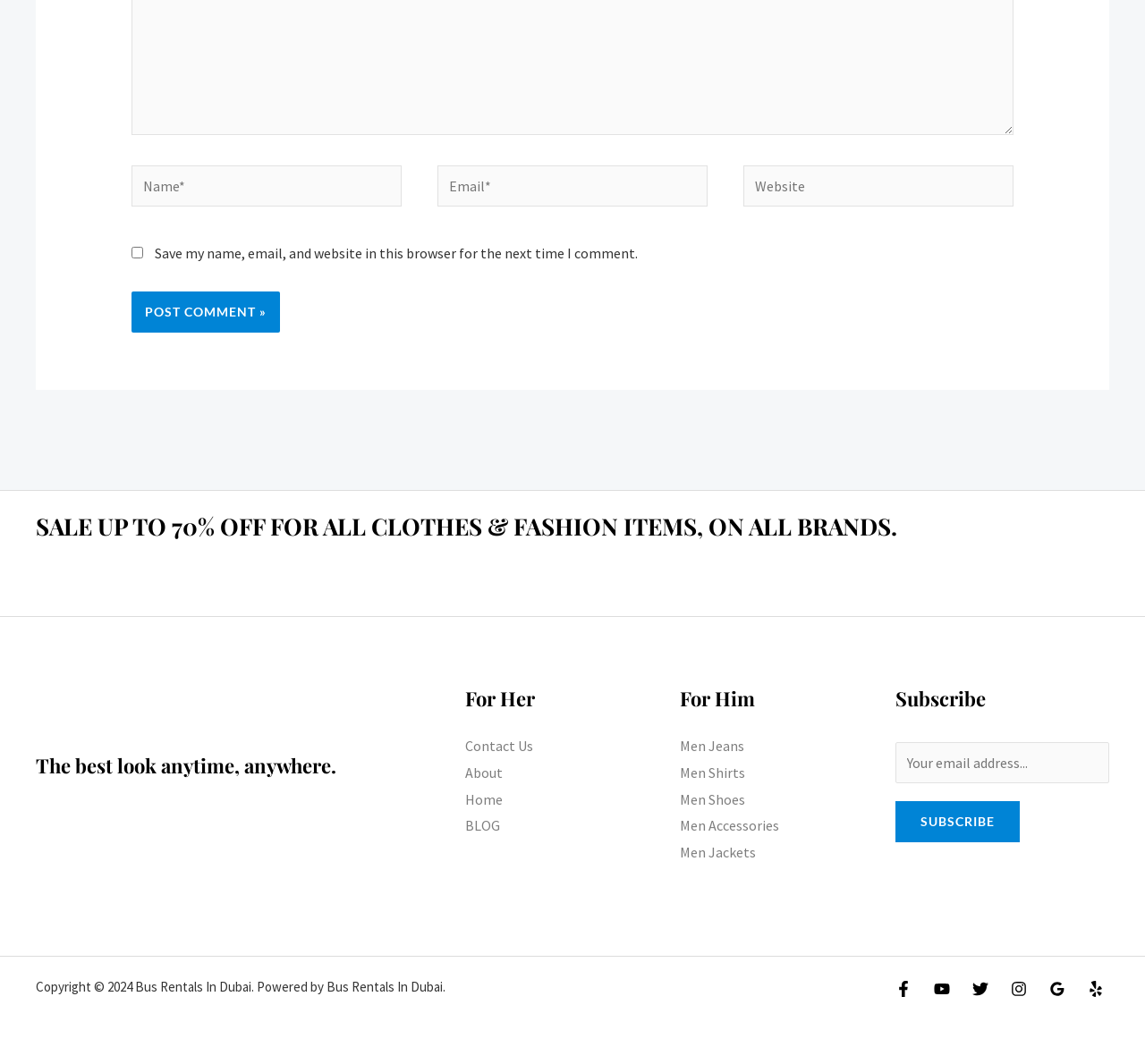Find the bounding box coordinates of the element to click in order to complete this instruction: "Subscribe with your email". The bounding box coordinates must be four float numbers between 0 and 1, denoted as [left, top, right, bottom].

[0.782, 0.698, 0.969, 0.736]